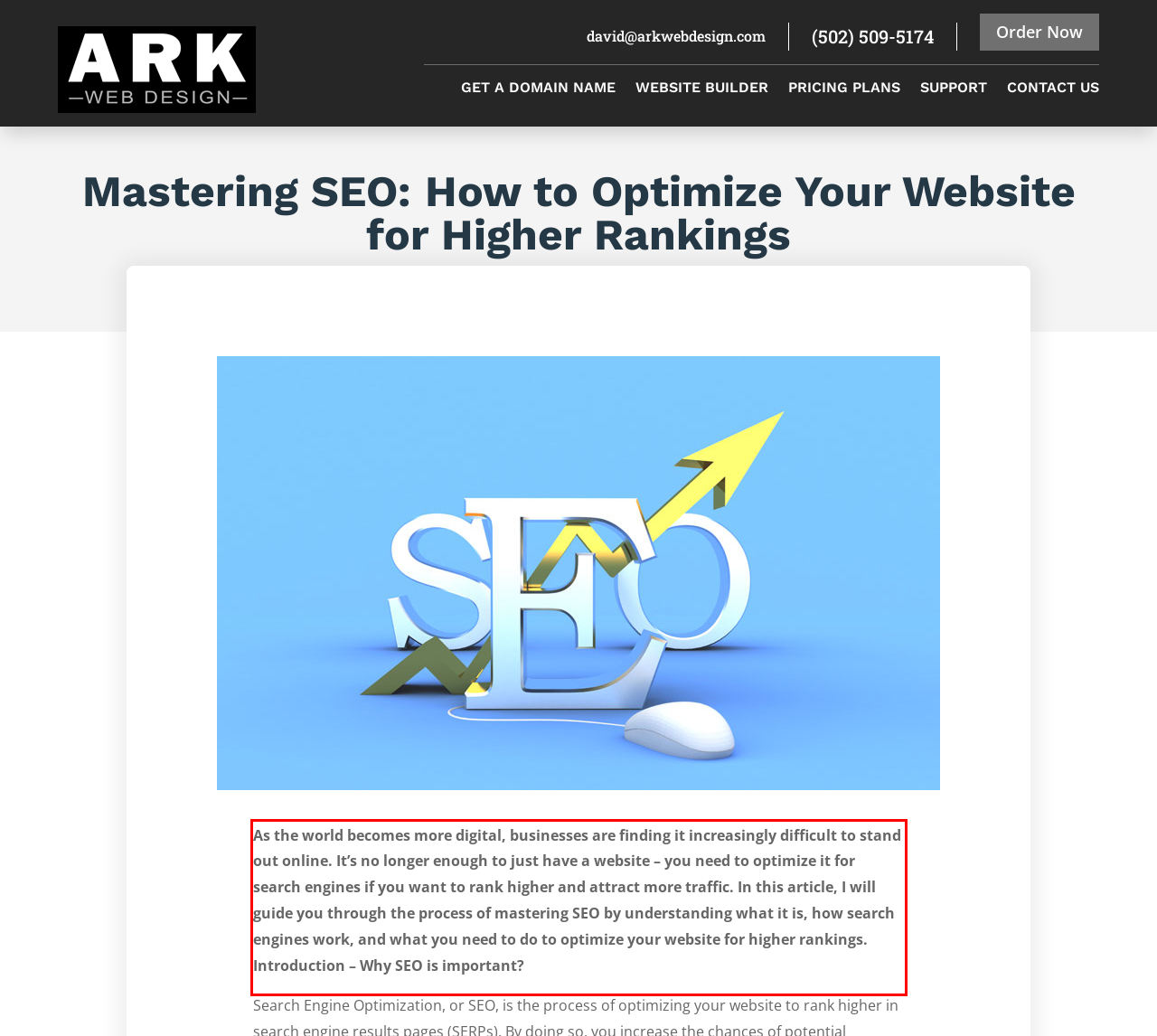Review the webpage screenshot provided, and perform OCR to extract the text from the red bounding box.

As the world becomes more digital, businesses are finding it increasingly difficult to stand out online. It’s no longer enough to just have a website – you need to optimize it for search engines if you want to rank higher and attract more traffic. In this article, I will guide you through the process of mastering SEO by understanding what it is, how search engines work, and what you need to do to optimize your website for higher rankings. Introduction – Why SEO is important?